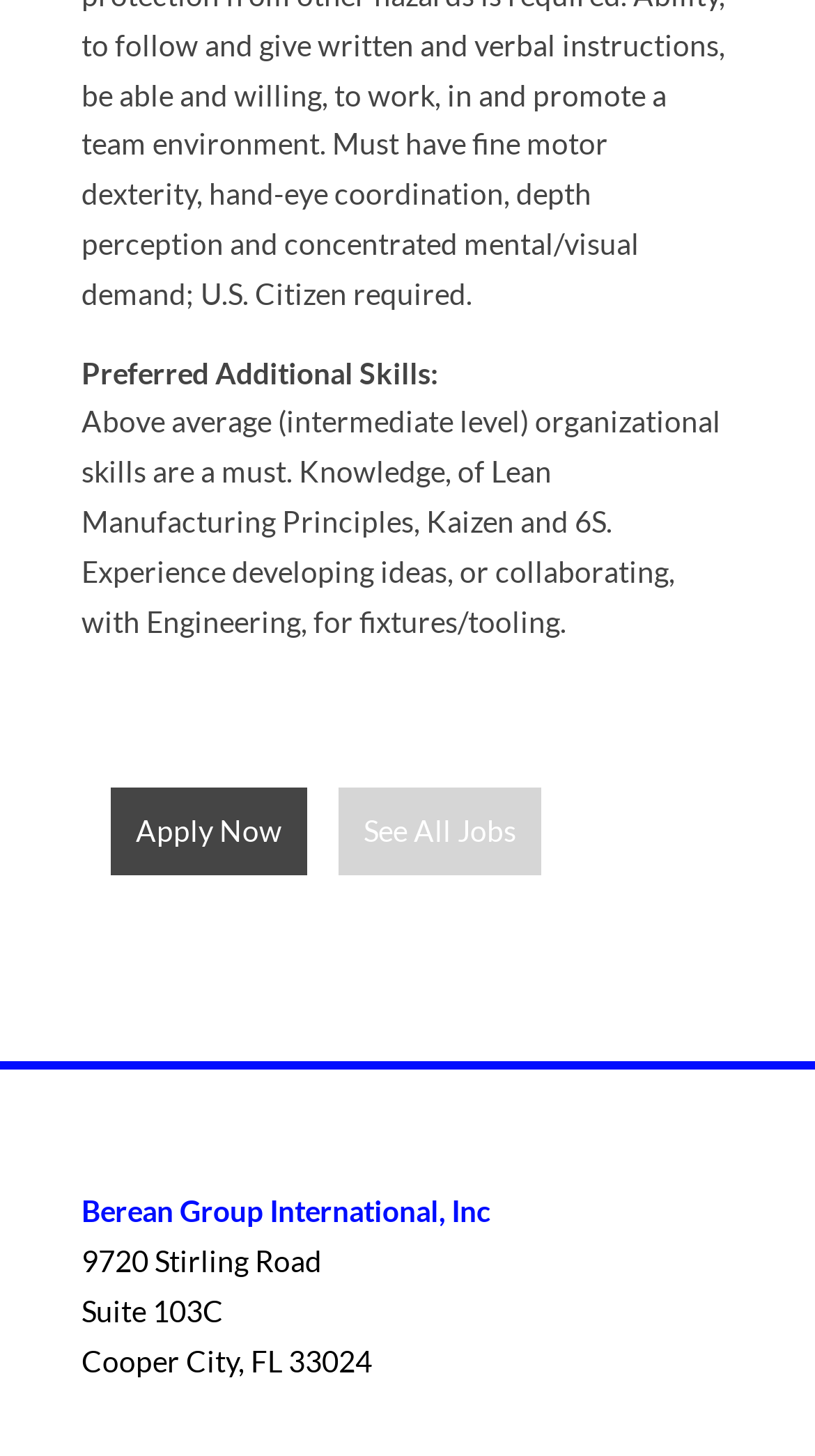Provide the bounding box coordinates for the UI element that is described by this text: "Apply Now". The coordinates should be in the form of four float numbers between 0 and 1: [left, top, right, bottom].

[0.136, 0.541, 0.377, 0.601]